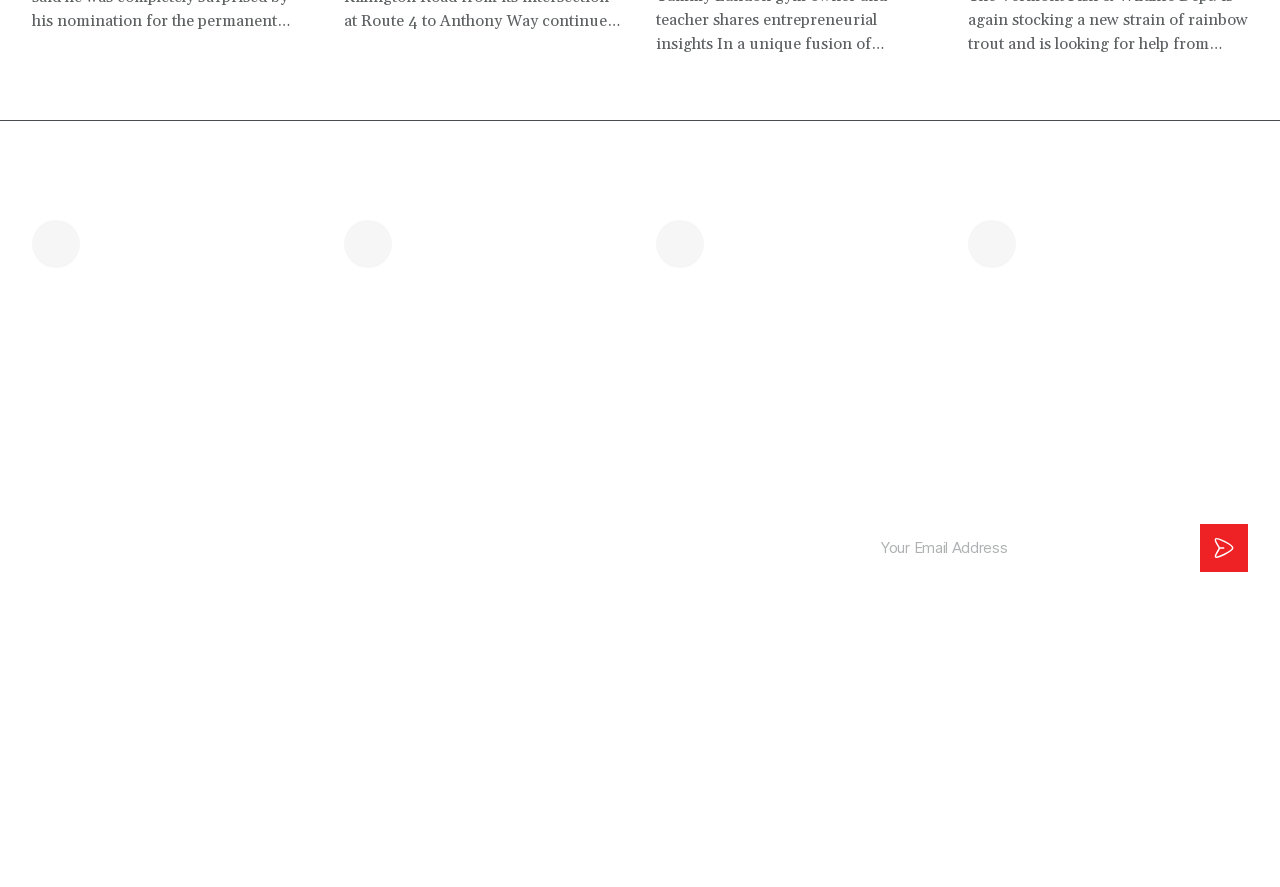Reply to the question with a single word or phrase:
What is the email address to send a message?

editor@mountaintimes.info